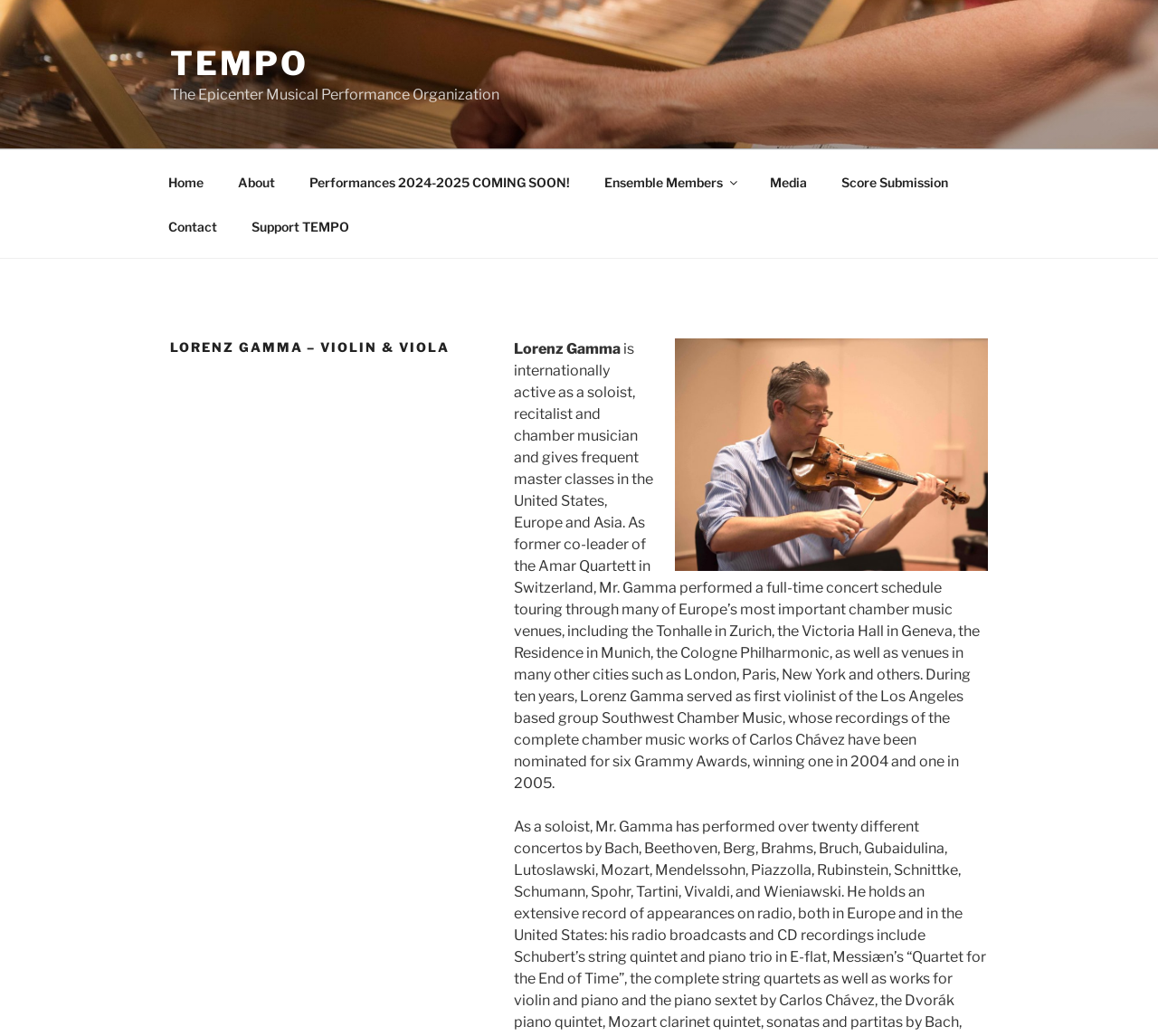Indicate the bounding box coordinates of the element that must be clicked to execute the instruction: "Click on the TEMPO logo". The coordinates should be given as four float numbers between 0 and 1, i.e., [left, top, right, bottom].

[0.0, 0.0, 1.0, 0.144]